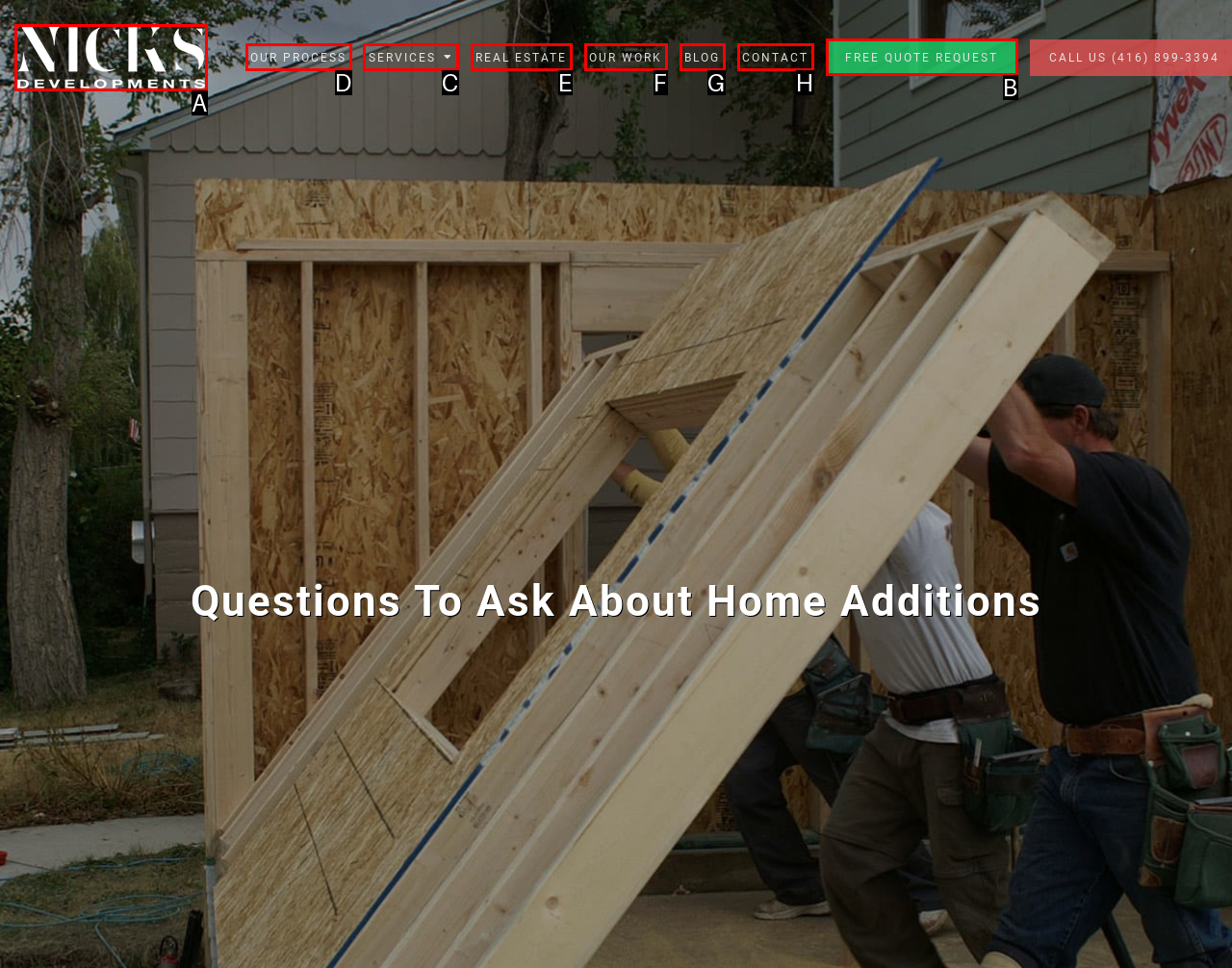Indicate the HTML element to be clicked to accomplish this task: explore SERVICES Respond using the letter of the correct option.

C